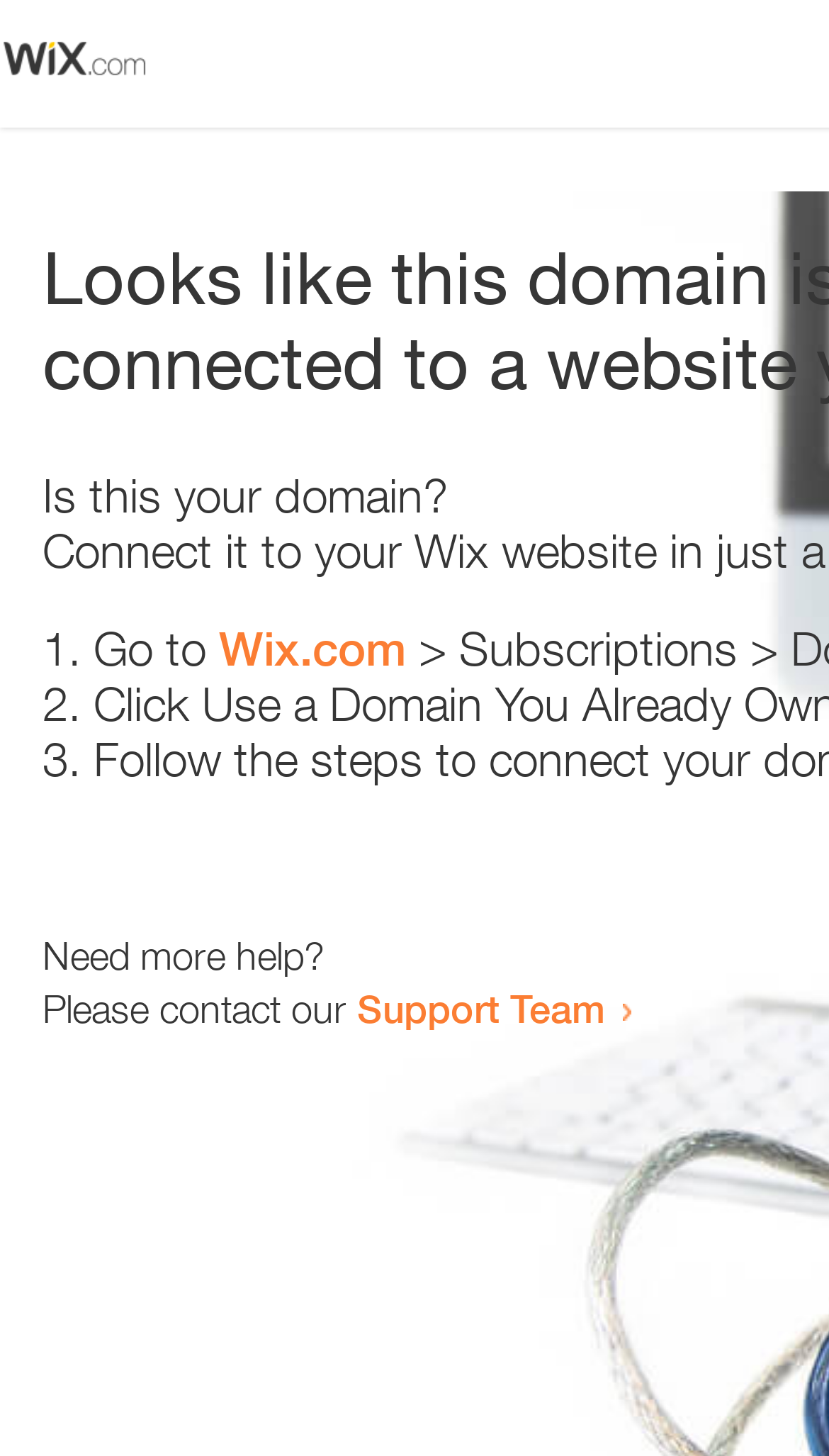Using the provided element description: "Wix.com", identify the bounding box coordinates. The coordinates should be four floats between 0 and 1 in the order [left, top, right, bottom].

[0.264, 0.426, 0.49, 0.464]